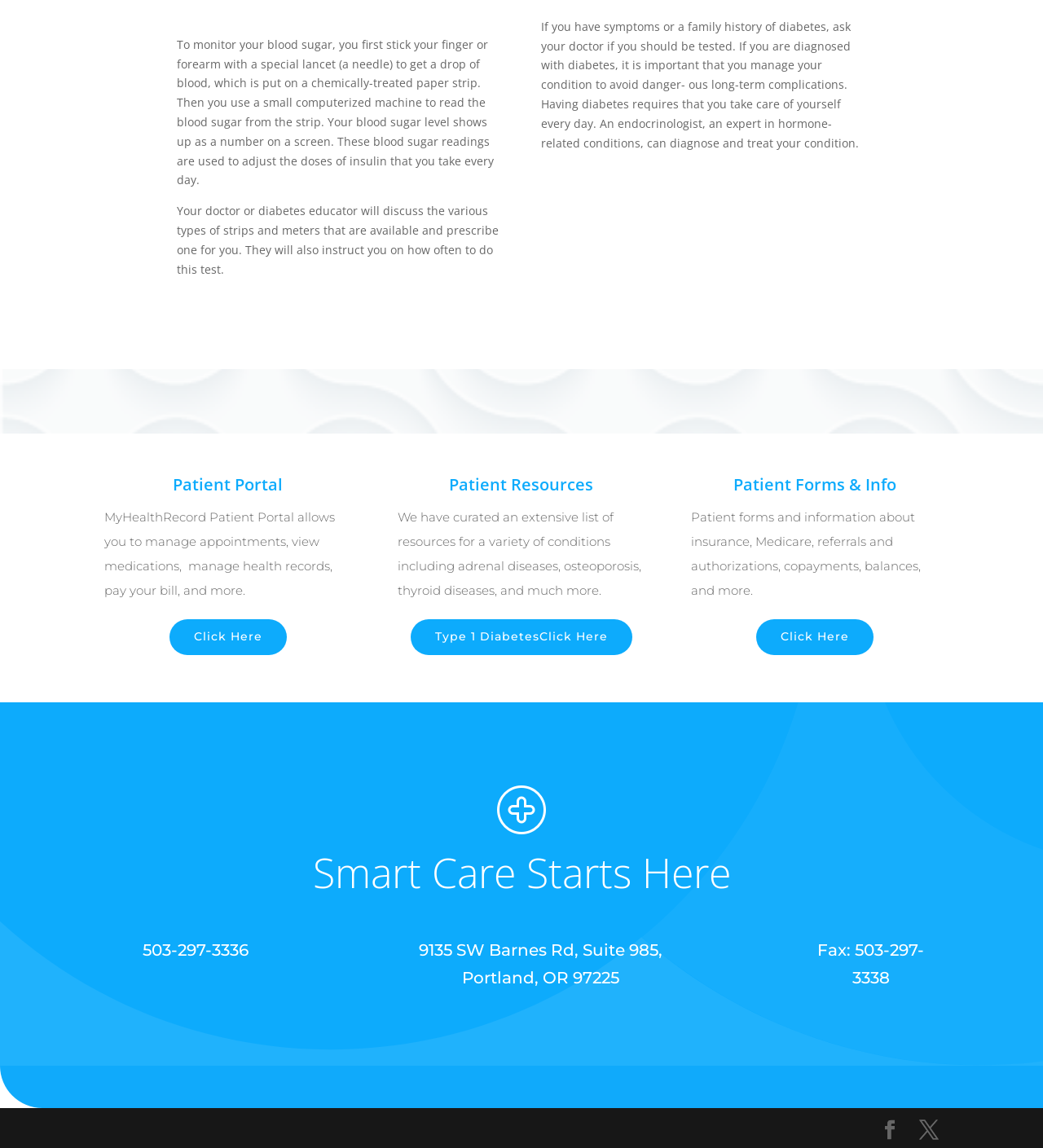Answer the question in a single word or phrase:
What is the purpose of the Patient Portal?

Manage appointments and health records